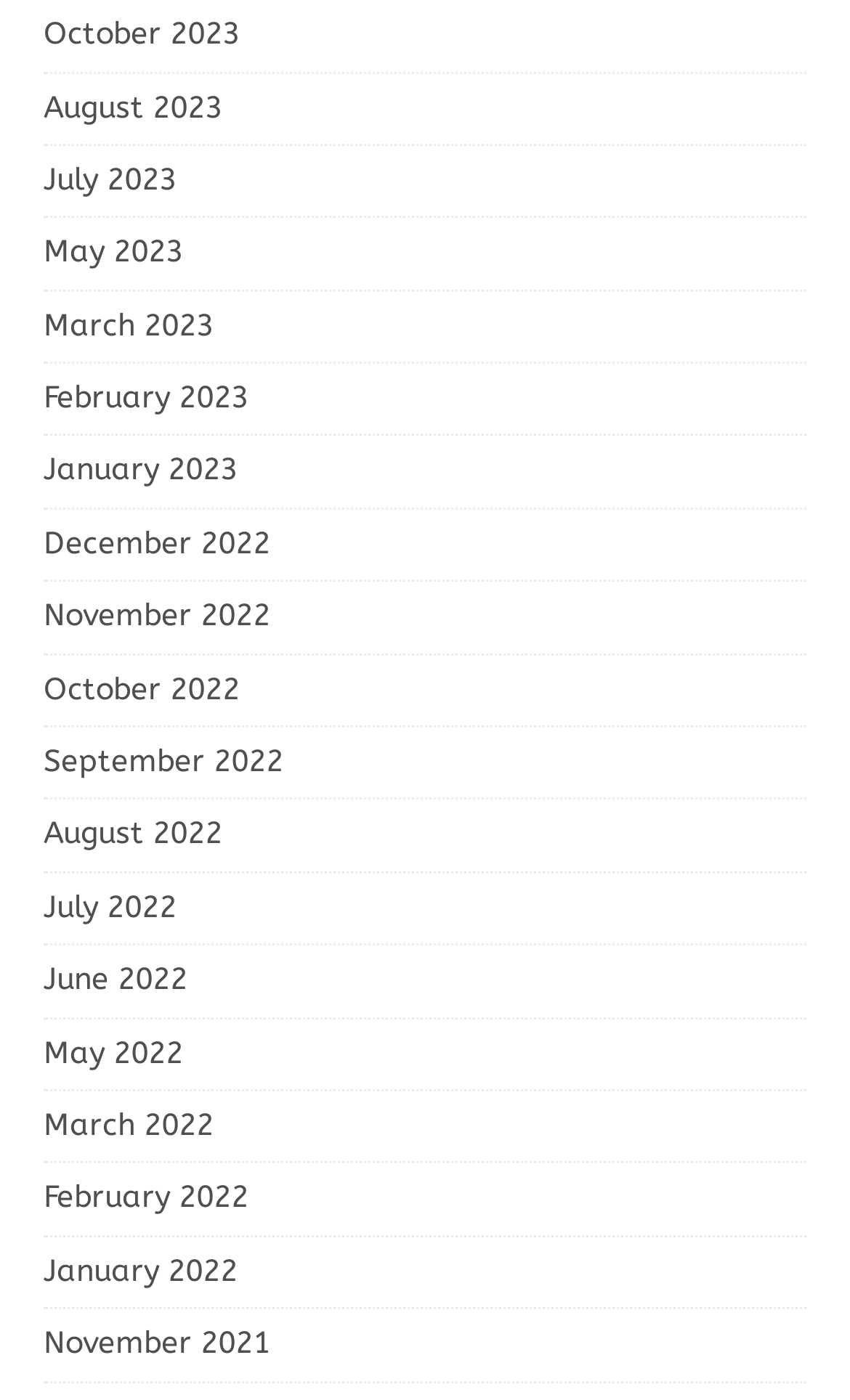How many links are on the webpage?
Refer to the screenshot and respond with a concise word or phrase.

28